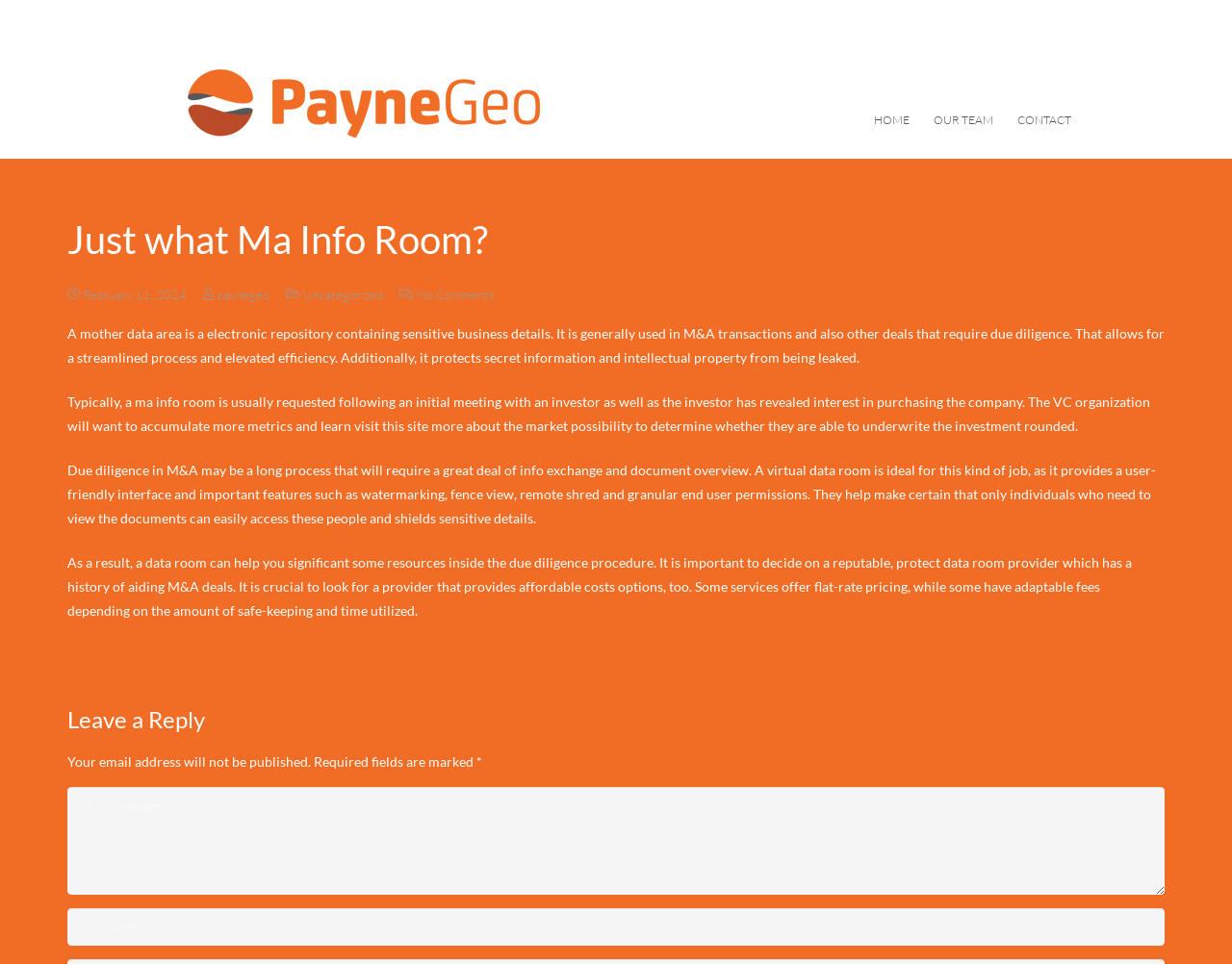Please specify the bounding box coordinates in the format (top-left x, top-left y, bottom-right x, bottom-right y), with values ranging from 0 to 1. Identify the bounding box for the UI component described as follows: aria-label="Search Icon Link"

None